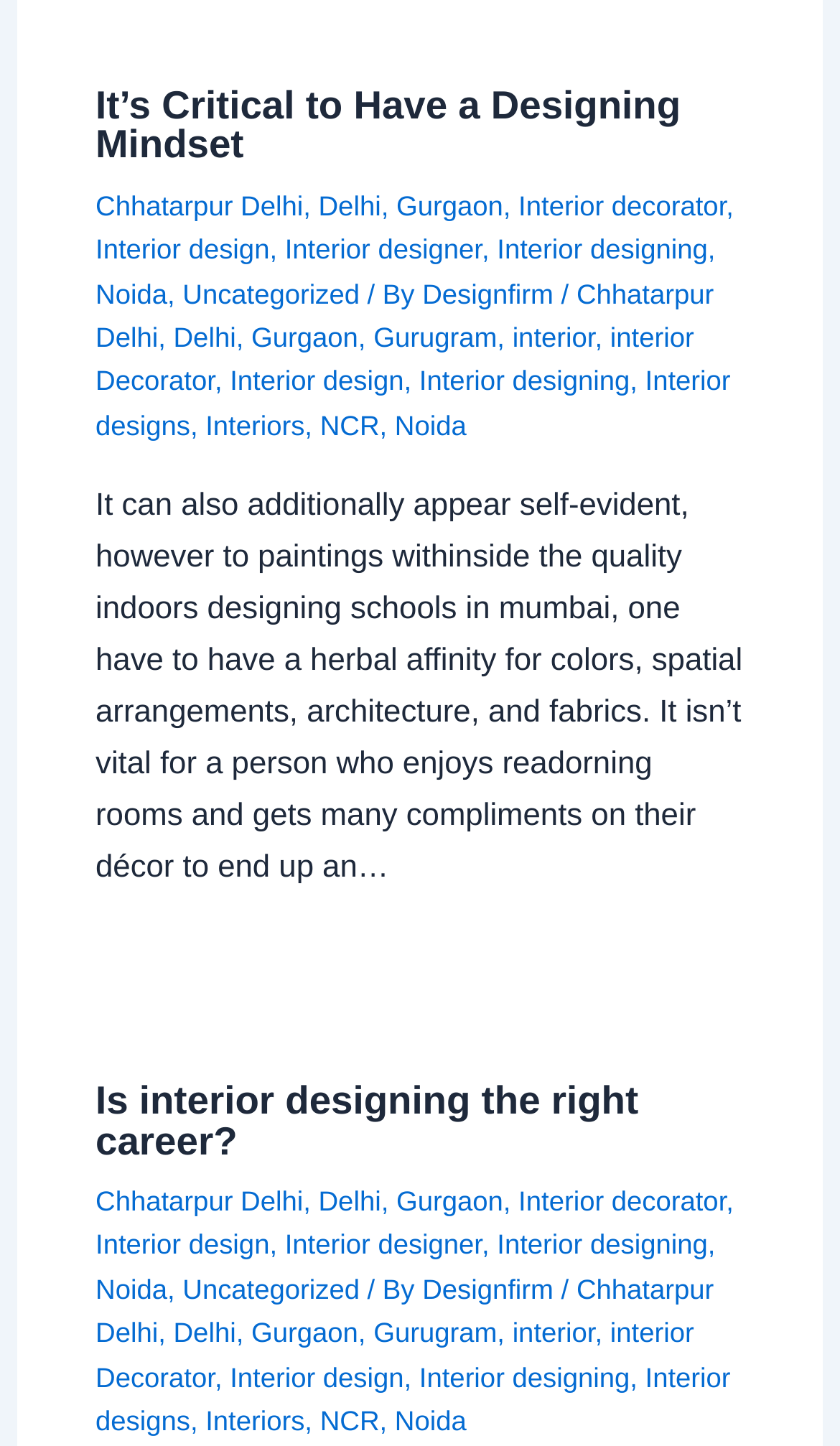Specify the bounding box coordinates of the element's region that should be clicked to achieve the following instruction: "Click on 'It’s Critical to Have a Designing Mindset'". The bounding box coordinates consist of four float numbers between 0 and 1, in the format [left, top, right, bottom].

[0.114, 0.057, 0.81, 0.115]